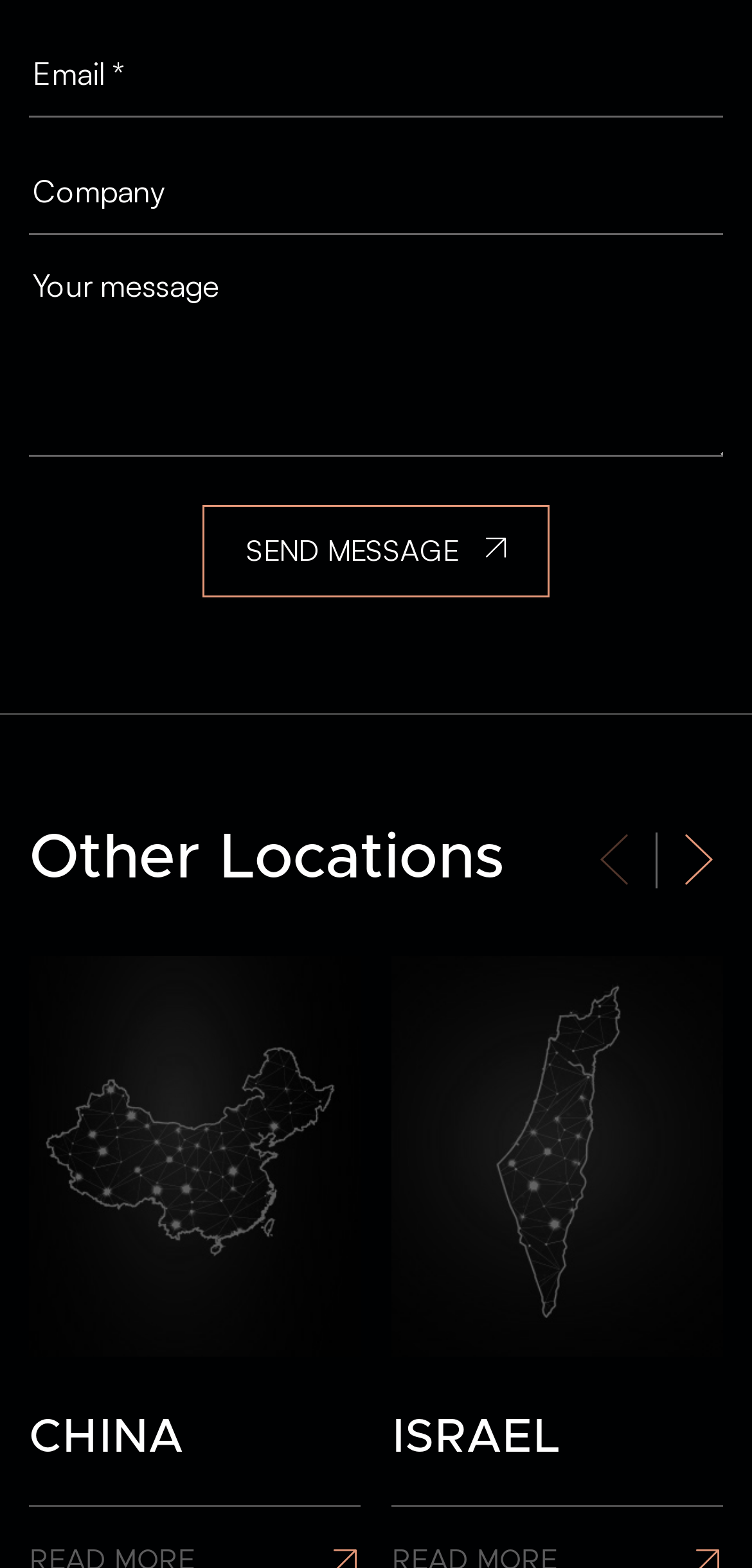Locate the bounding box coordinates of the element that should be clicked to execute the following instruction: "Enter email address".

[0.038, 0.019, 0.962, 0.075]